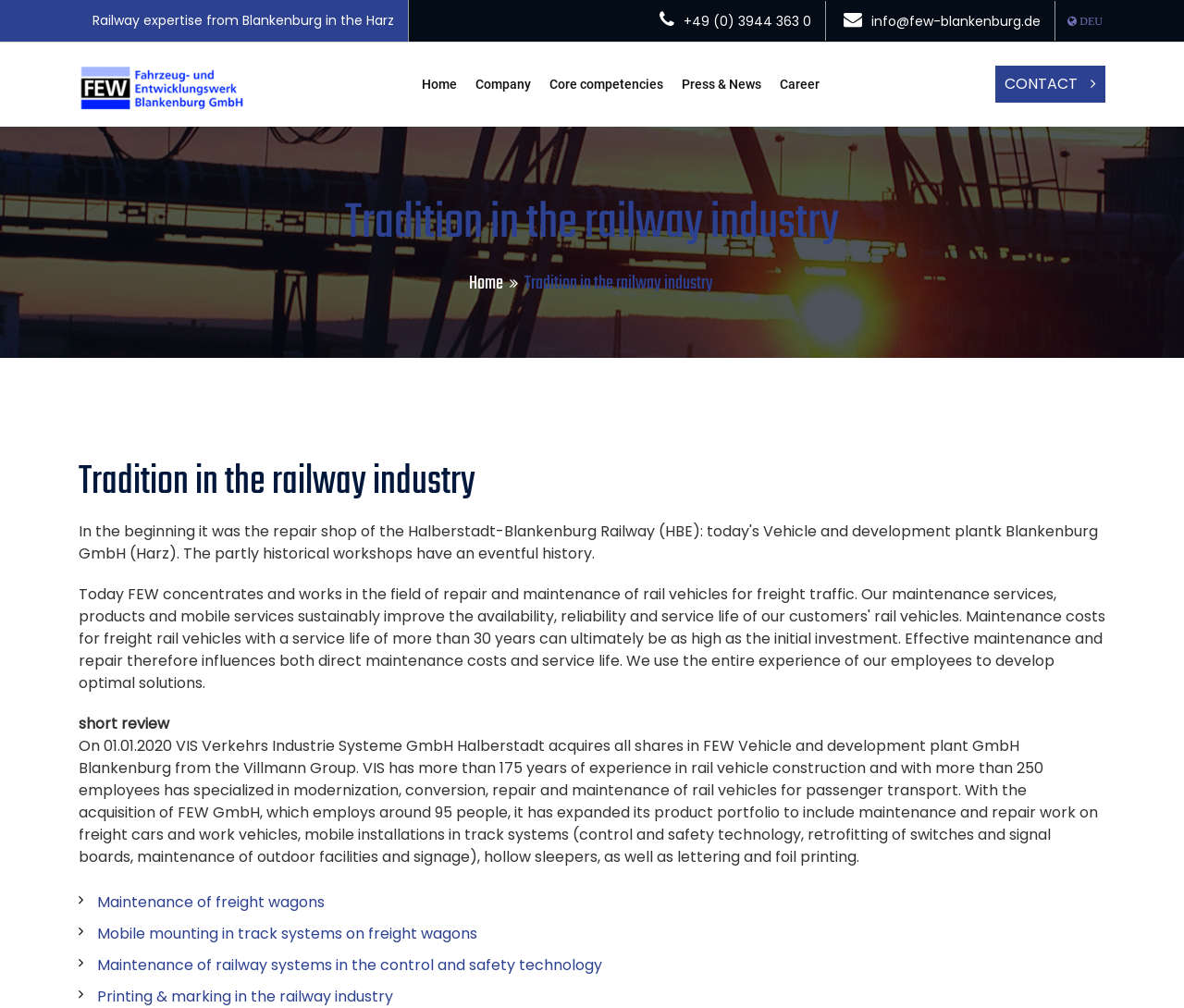Describe every aspect of the webpage comprehensively.

The webpage is about the Vehicle and Development Plant Blankenburg GmbH, a company specializing in the maintenance and repair of rail vehicles, particularly freight cars and work vehicles. 

At the top of the page, there is a header section with the company's name and contact information, including a phone number and email address. On the right side of the header, there is a language selection option, represented by a flag icon.

Below the header, there is a navigation menu with links to different sections of the website, including "Home", "Company", "Core competencies", "Press & News", and "Career". 

The main content of the page is divided into two sections. The first section has a heading "Tradition in the railway industry" and a brief introduction to the company's history and expertise. 

The second section provides more detailed information about the company's services, including maintenance of freight wagons, mobile mounting in track systems, maintenance of railway systems in control and safety technology, and printing and marking in the railway industry. Each of these services is represented by a link. 

There are a total of 7 links on the page, excluding the language selection option. The page also contains 5 static text elements, including the company's contact information, a short review, and a paragraph describing the company's history and services.